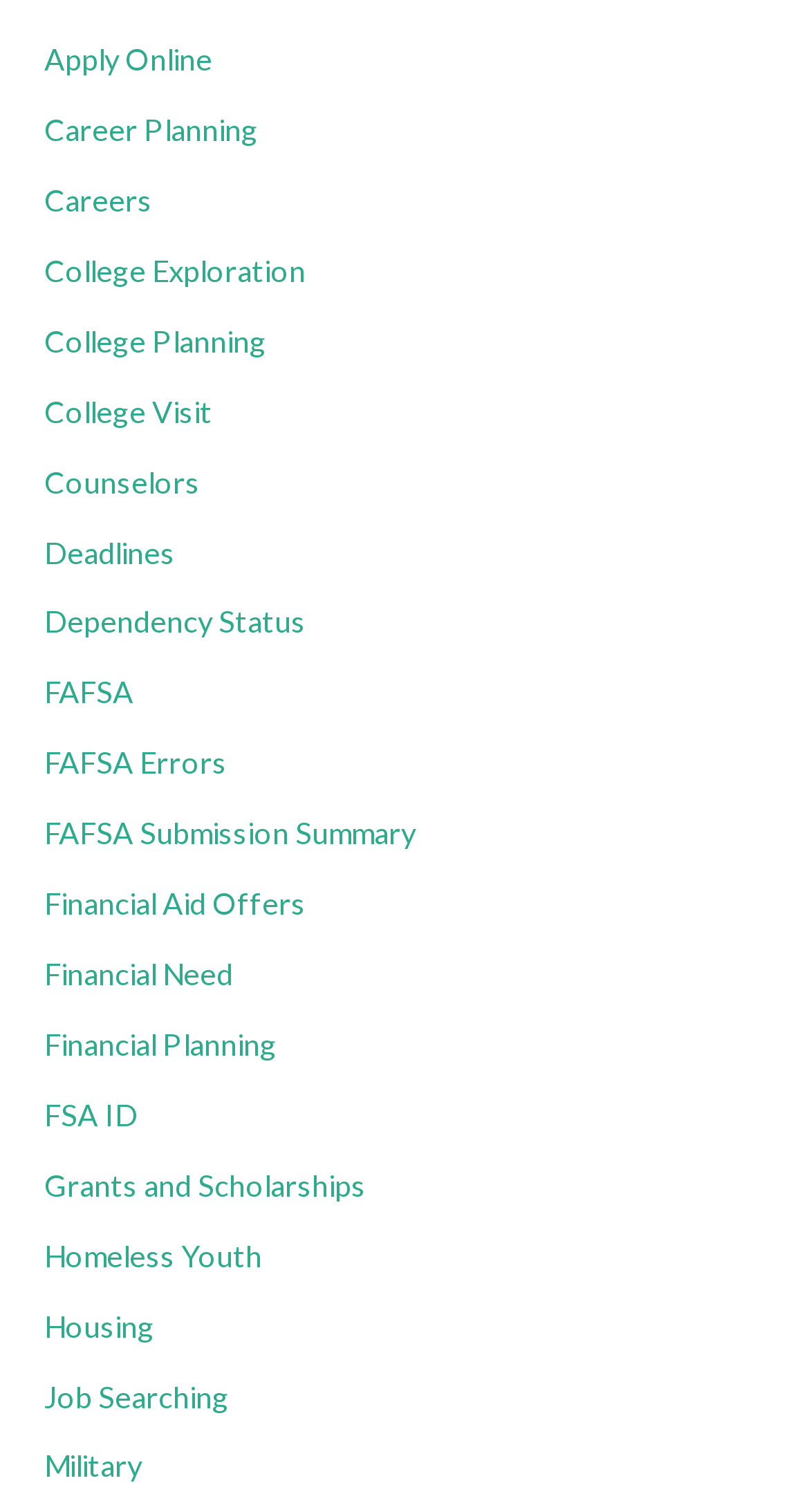Please pinpoint the bounding box coordinates for the region I should click to adhere to this instruction: "Explore college options".

[0.055, 0.167, 0.378, 0.19]